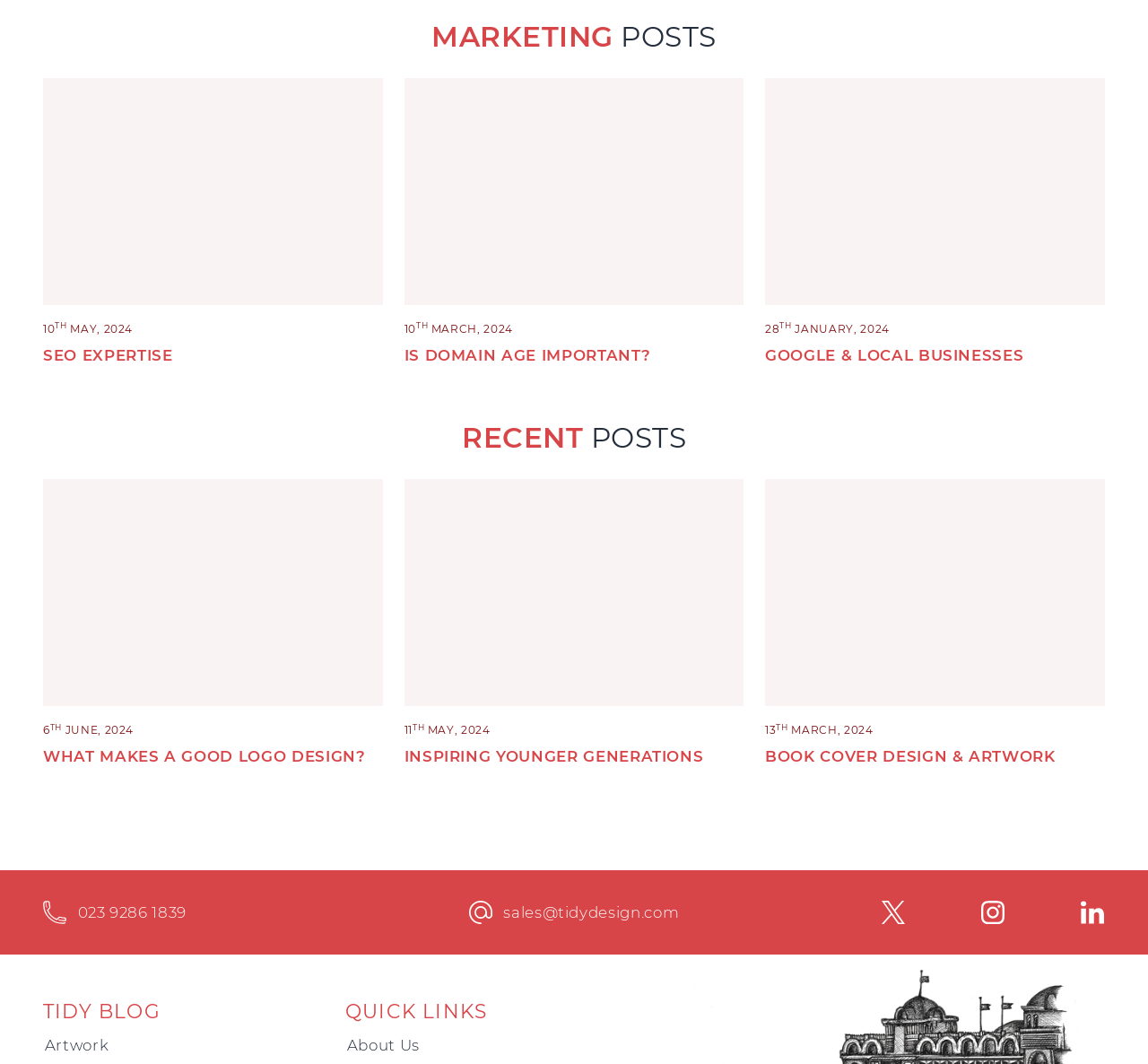Can you show the bounding box coordinates of the region to click on to complete the task described in the instruction: "Click on the 'MARKETING POSTS' heading"?

[0.038, 0.017, 0.962, 0.053]